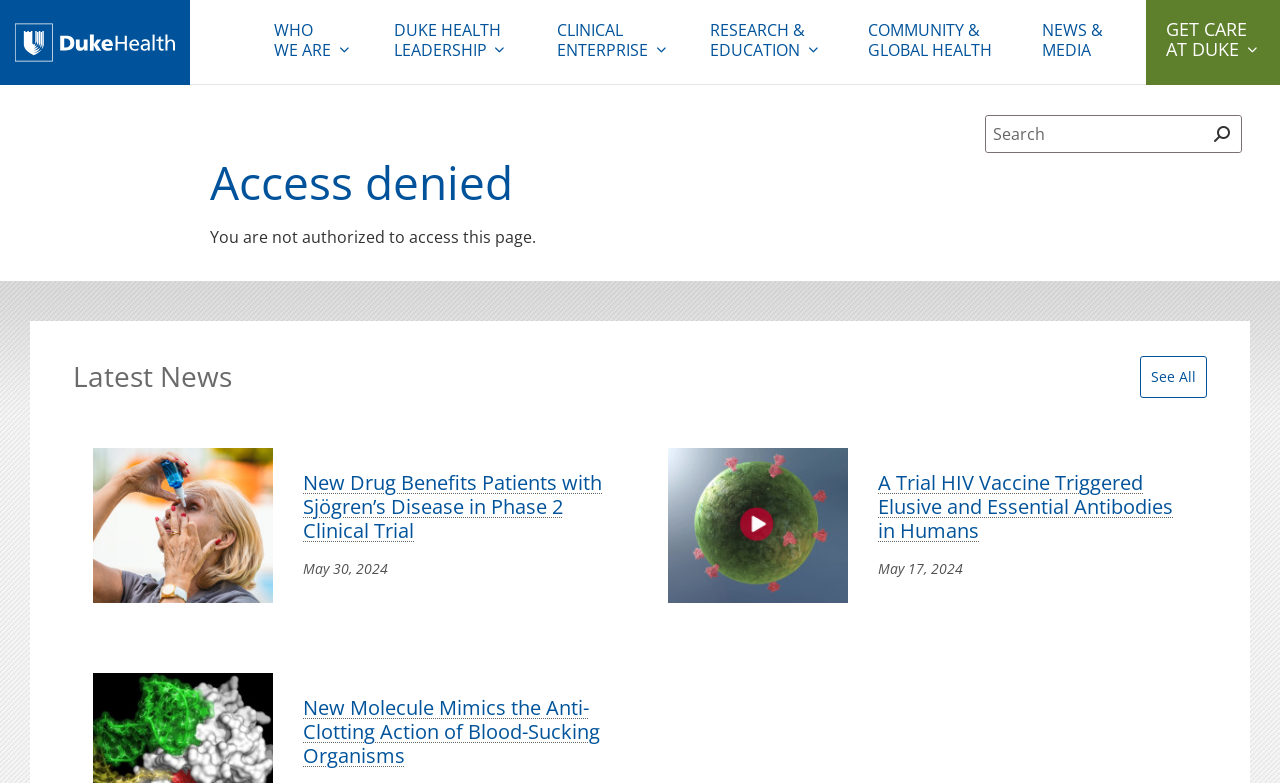Provide the bounding box coordinates of the HTML element described by the text: "alt="Duke Health"".

[0.0, 0.0, 0.148, 0.109]